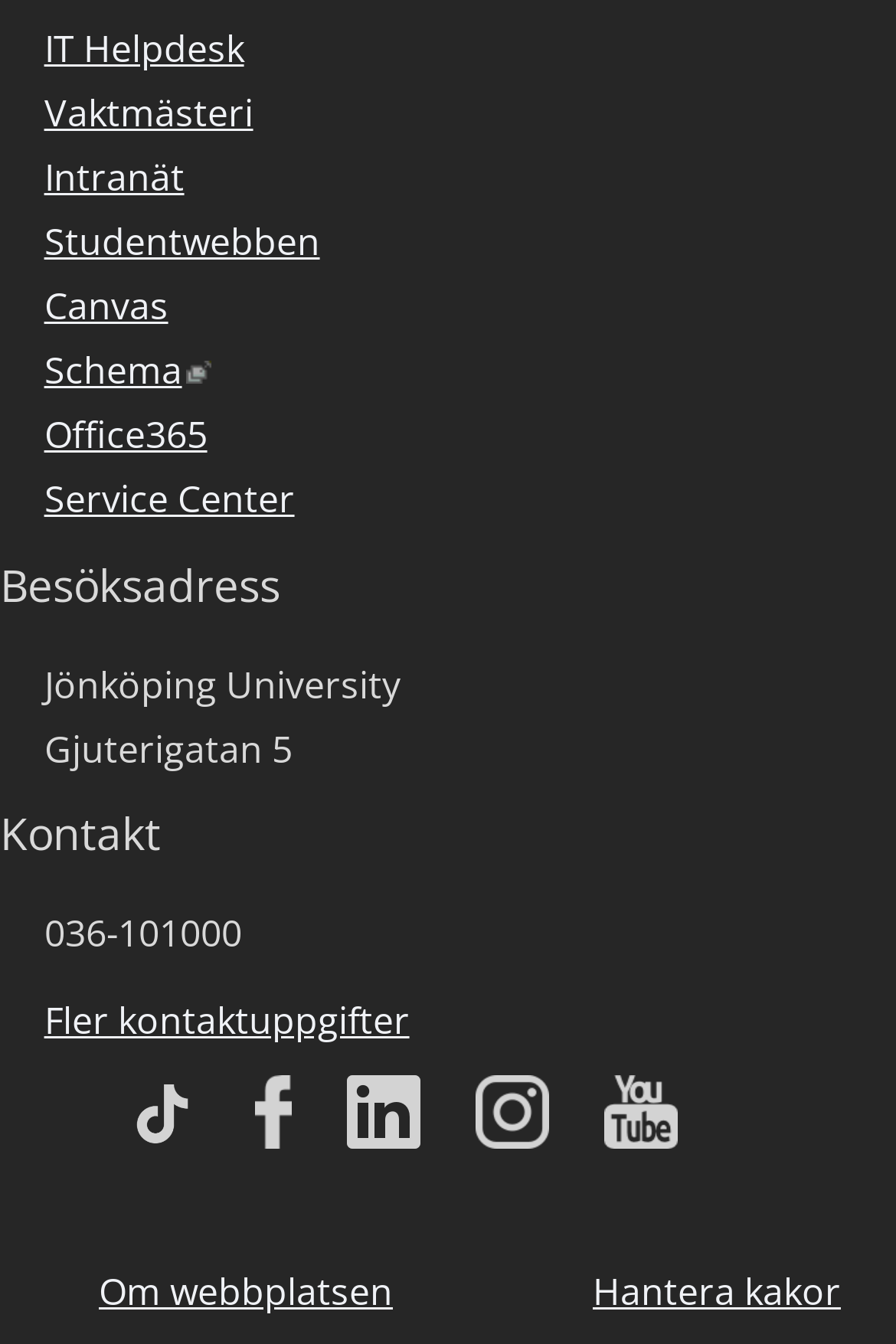Identify the bounding box coordinates of the area that should be clicked in order to complete the given instruction: "Search for something". The bounding box coordinates should be four float numbers between 0 and 1, i.e., [left, top, right, bottom].

None